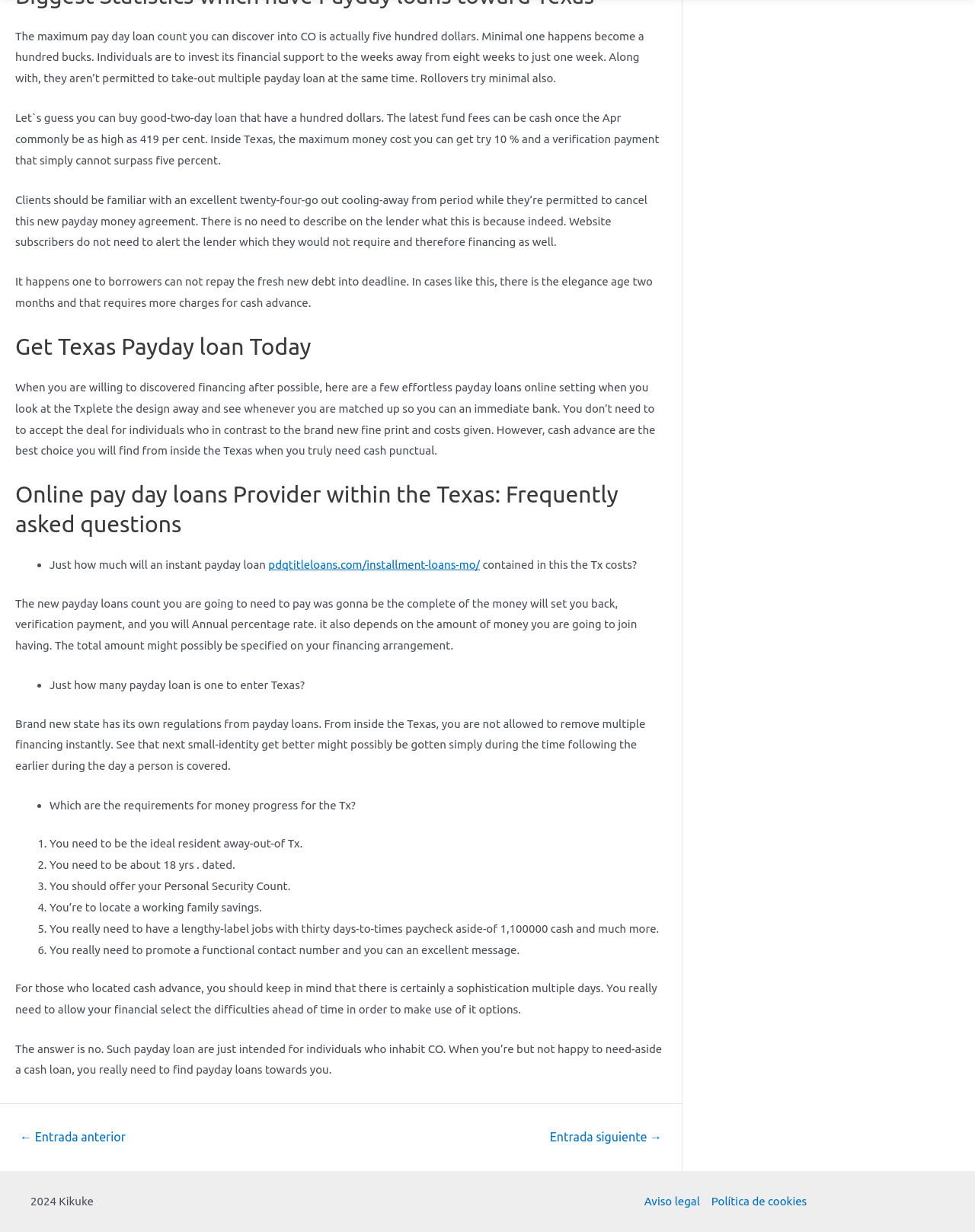Identify the coordinates of the bounding box for the element described below: "Entrada siguiente →". Return the coordinates as four float numbers between 0 and 1: [left, top, right, bottom].

[0.545, 0.918, 0.698, 0.928]